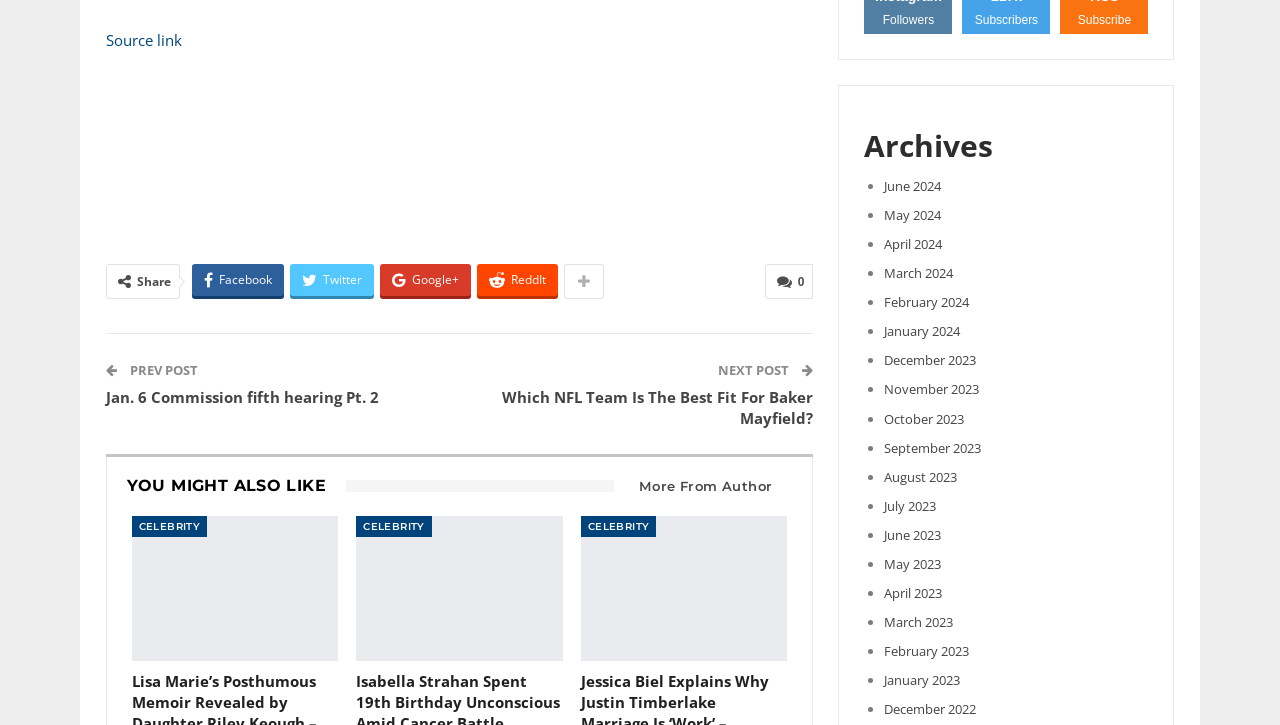Please determine the bounding box of the UI element that matches this description: Google+. The coordinates should be given as (top-left x, top-left y, bottom-right x, bottom-right y), with all values between 0 and 1.

[0.296, 0.364, 0.368, 0.409]